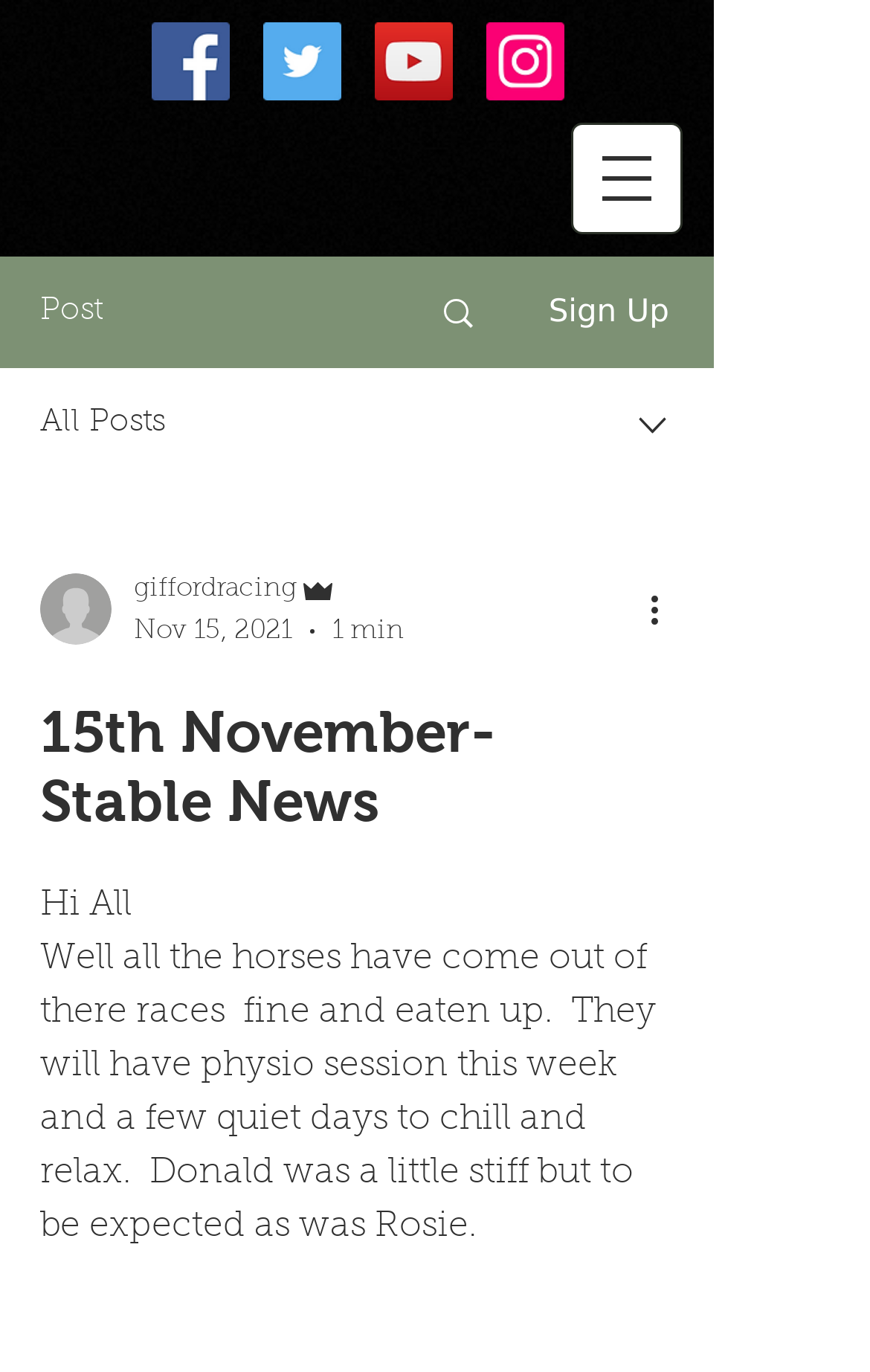Pinpoint the bounding box coordinates of the clickable element needed to complete the instruction: "More actions on the post". The coordinates should be provided as four float numbers between 0 and 1: [left, top, right, bottom].

[0.738, 0.424, 0.8, 0.463]